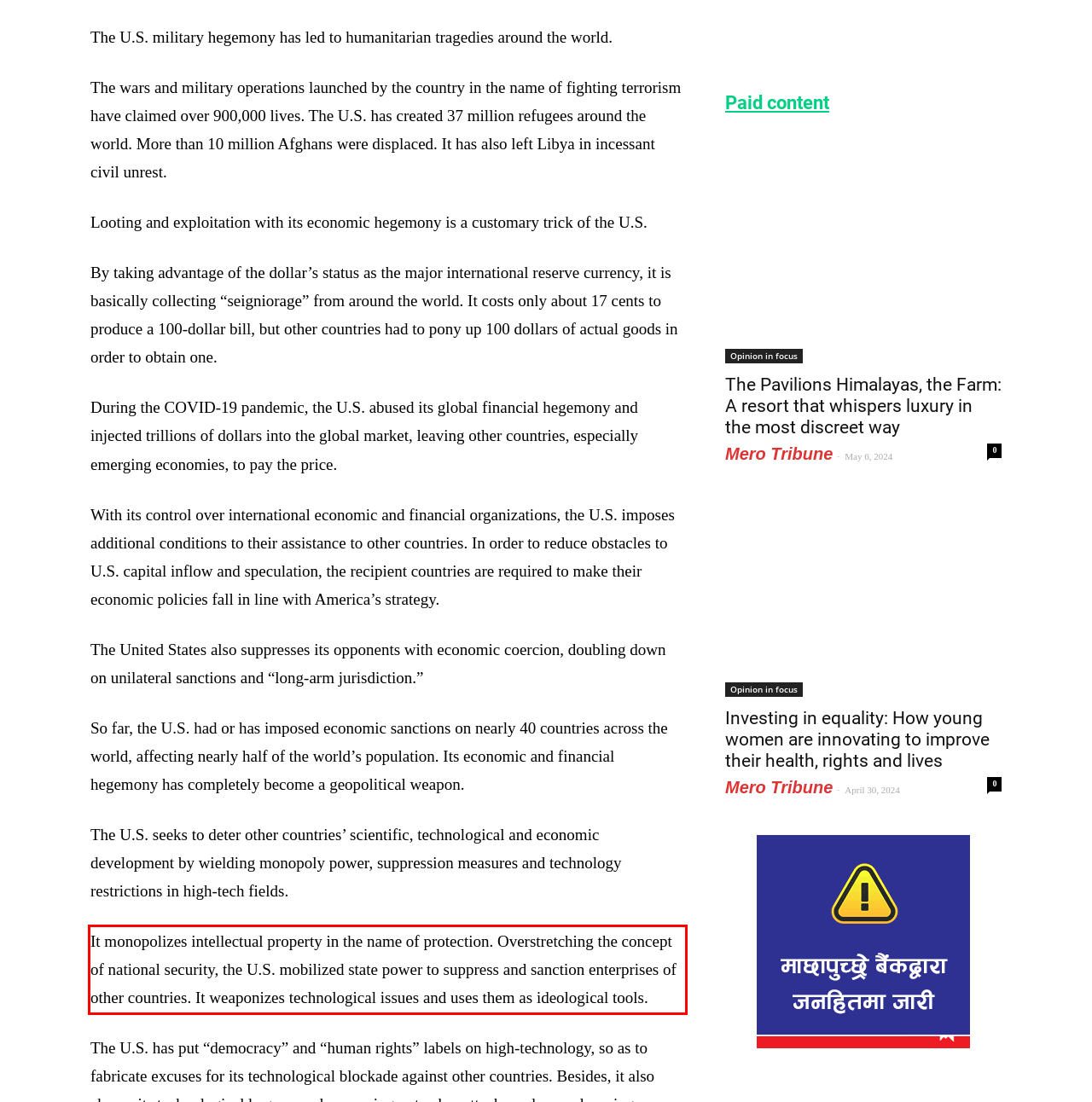Review the webpage screenshot provided, and perform OCR to extract the text from the red bounding box.

It monopolizes intellectual property in the name of protection. Overstretching the concept of national security, the U.S. mobilized state power to suppress and sanction enterprises of other countries. It weaponizes technological issues and uses them as ideological tools.